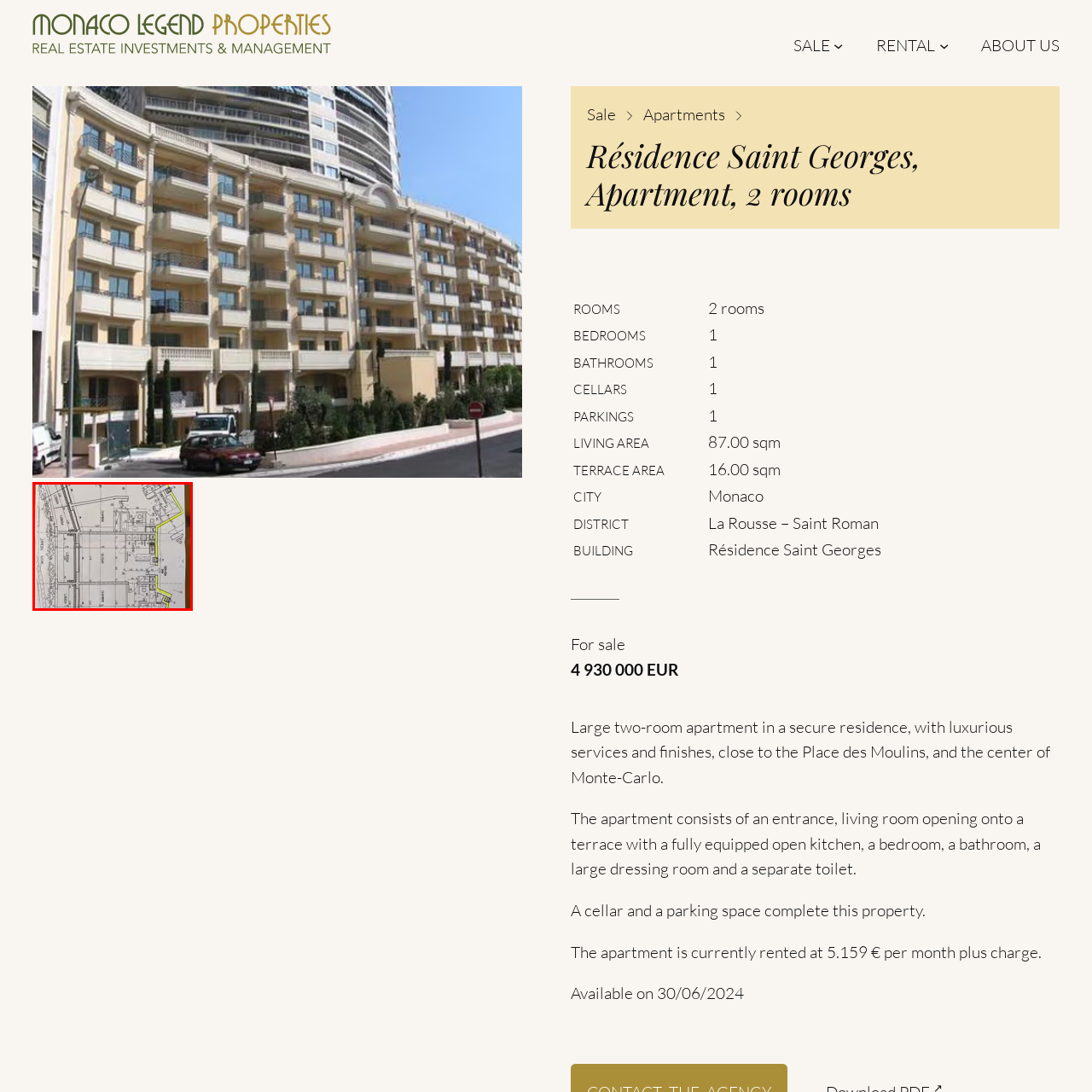Look at the image within the red outline, What type of spaces are included in the property? Answer with one word or phrase.

Living areas, bedrooms, and bathrooms